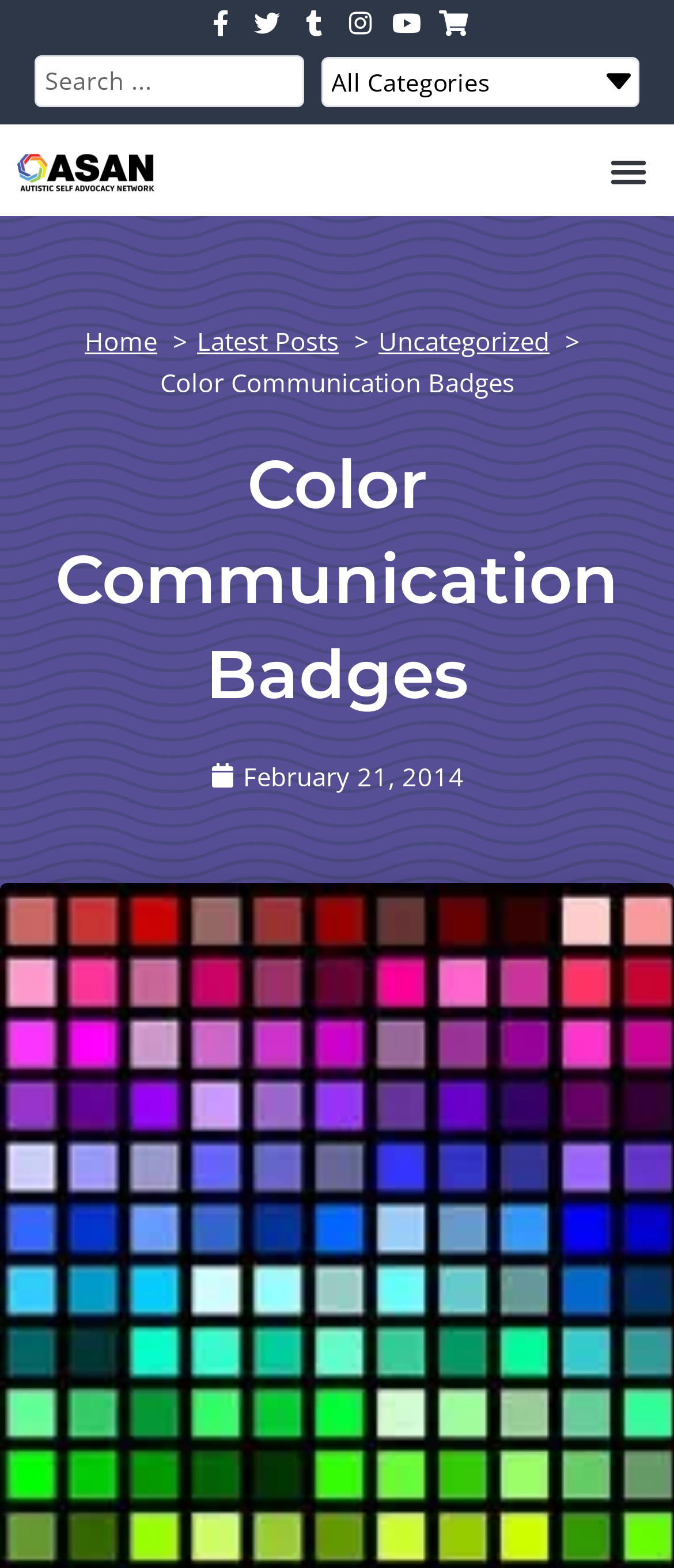What is the organization's name?
Please provide a detailed and comprehensive answer to the question.

I found the organization's name by looking at the top-left corner of the webpage, where I saw a link with the text 'Autistic Self Advocacy Network' and an accompanying image with the same name.